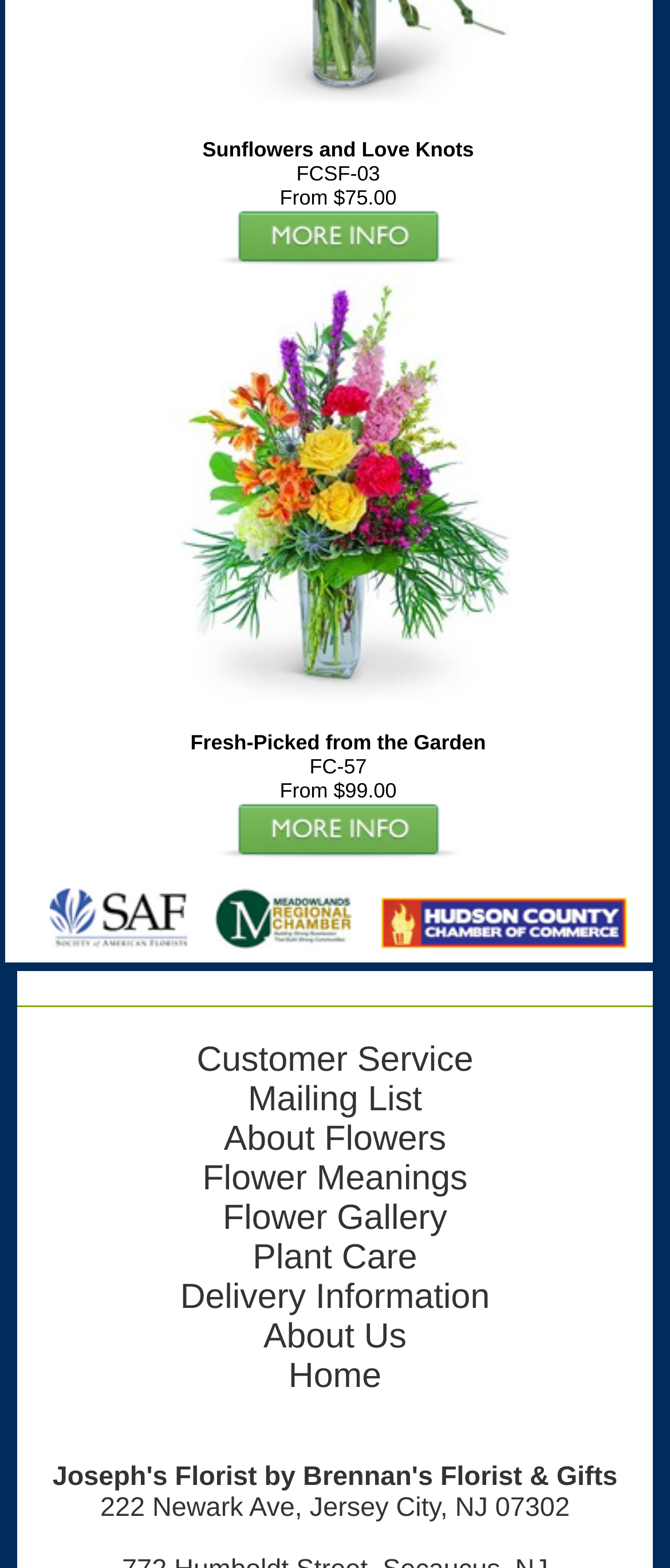Provide a brief response to the question below using one word or phrase:
What is the product code above the price 'From $99.00'?

FC-57